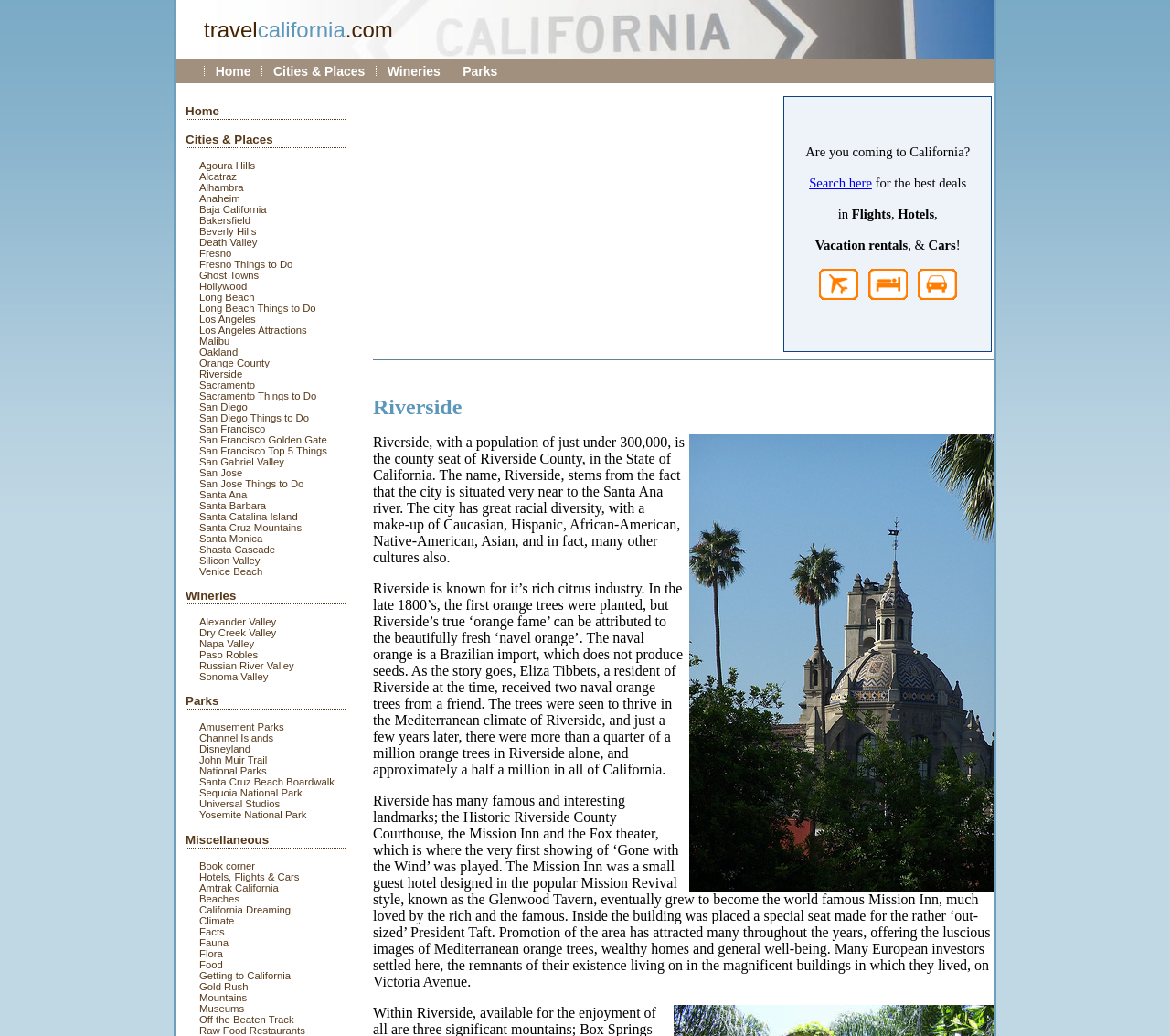Identify the bounding box coordinates of the area that should be clicked in order to complete the given instruction: "click on travelcalifornia.com". The bounding box coordinates should be four float numbers between 0 and 1, i.e., [left, top, right, bottom].

[0.174, 0.016, 0.336, 0.04]